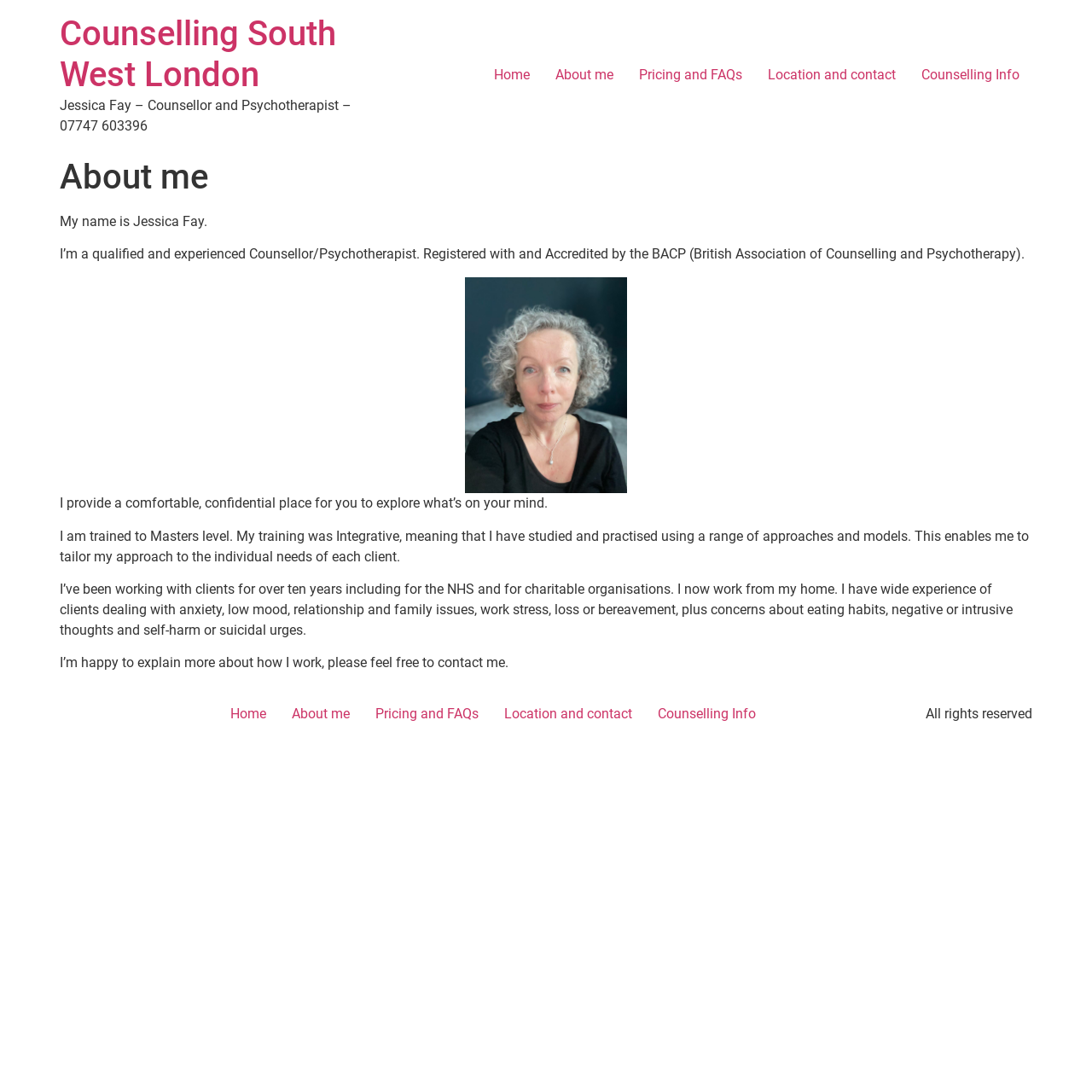Please find the bounding box coordinates of the section that needs to be clicked to achieve this instruction: "Click on the 'About me' link".

[0.497, 0.053, 0.573, 0.084]